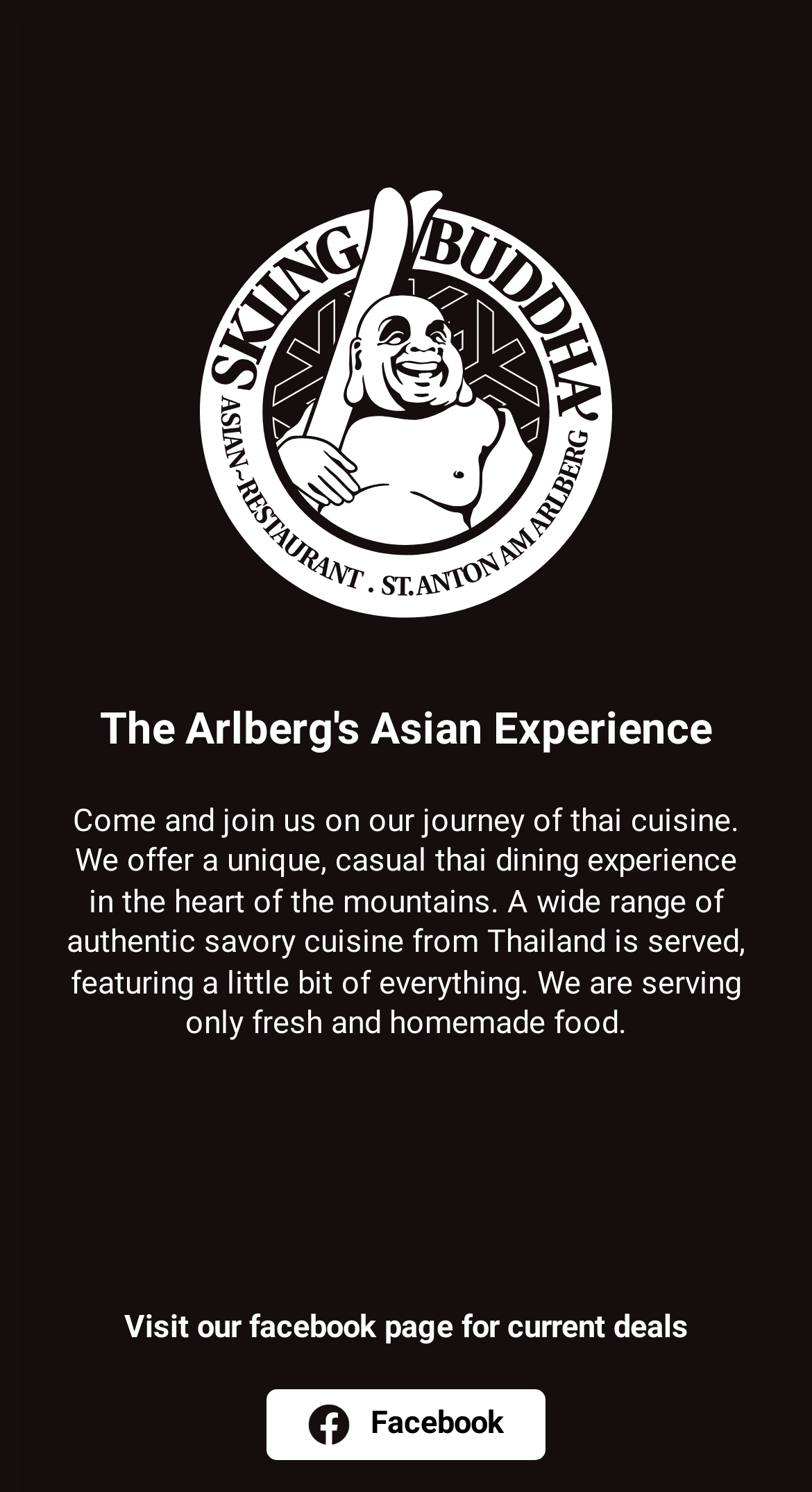Using the information in the image, could you please answer the following question in detail:
What type of cuisine does the restaurant serve?

Based on the StaticText element, 'Come and join us on our journey of thai cuisine...', it is clear that the restaurant serves Thai cuisine.